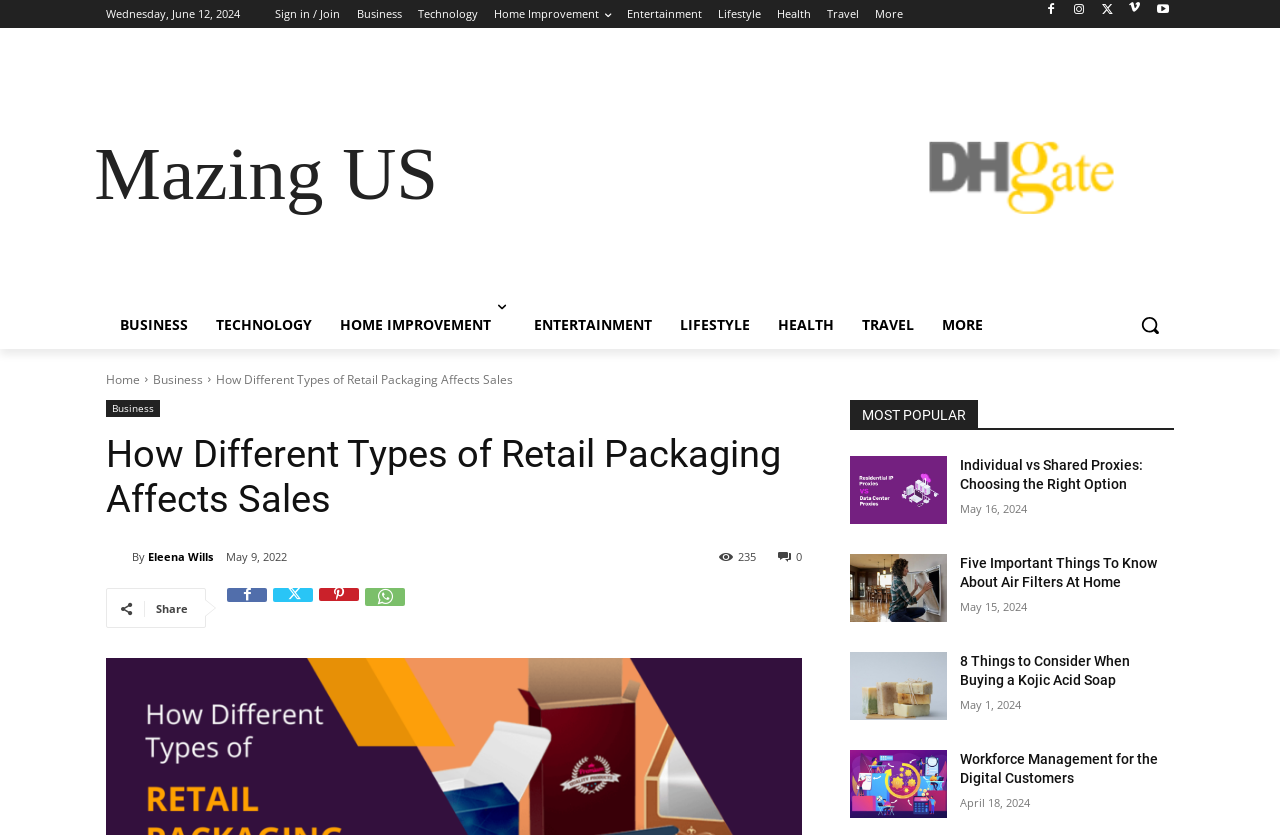Show the bounding box coordinates of the region that should be clicked to follow the instruction: "Share the article."

[0.122, 0.72, 0.147, 0.738]